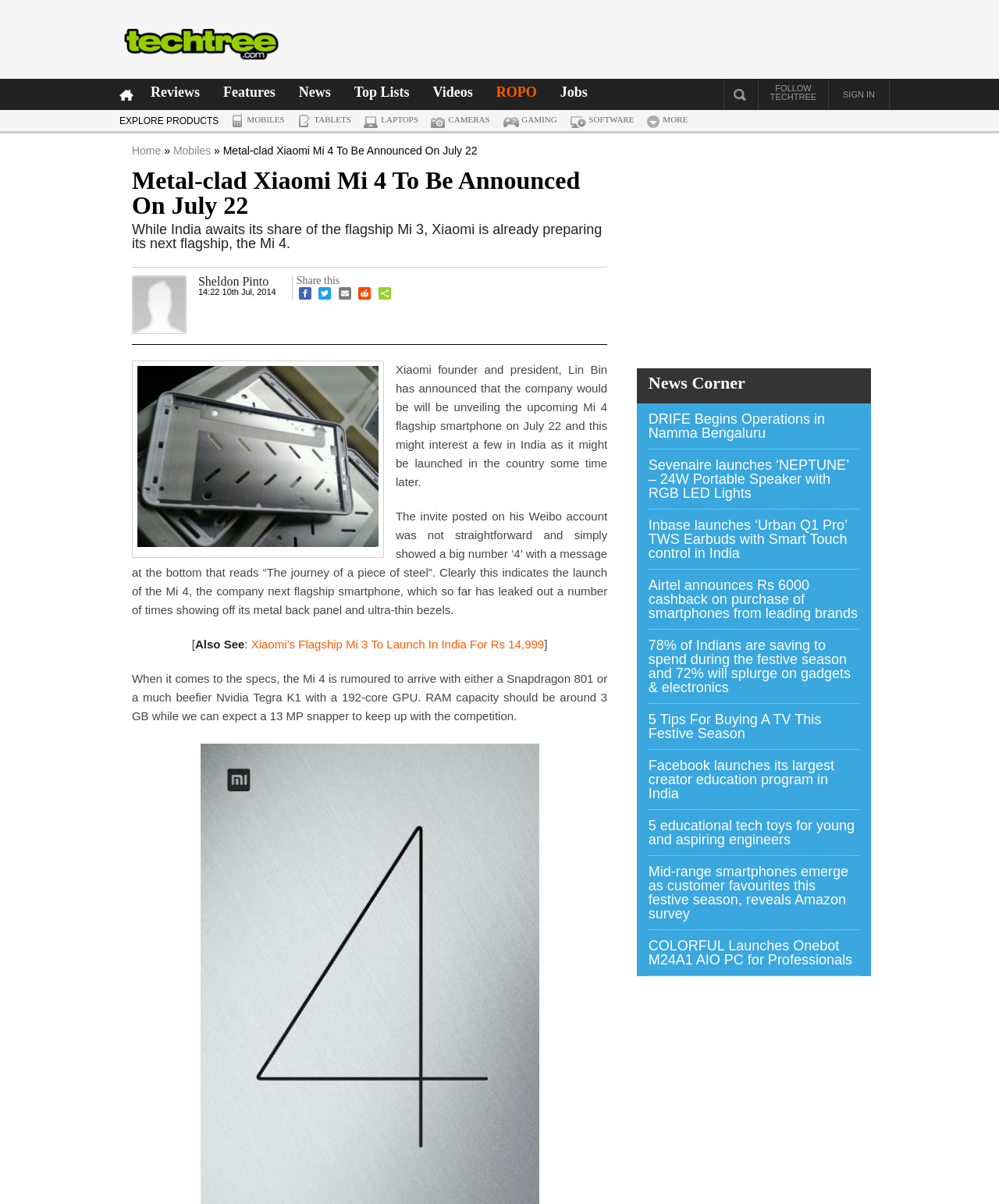From the given element description: "MORE", find the bounding box for the UI element. Provide the coordinates as four float numbers between 0 and 1, in the order [left, top, right, bottom].

[0.644, 0.091, 0.708, 0.109]